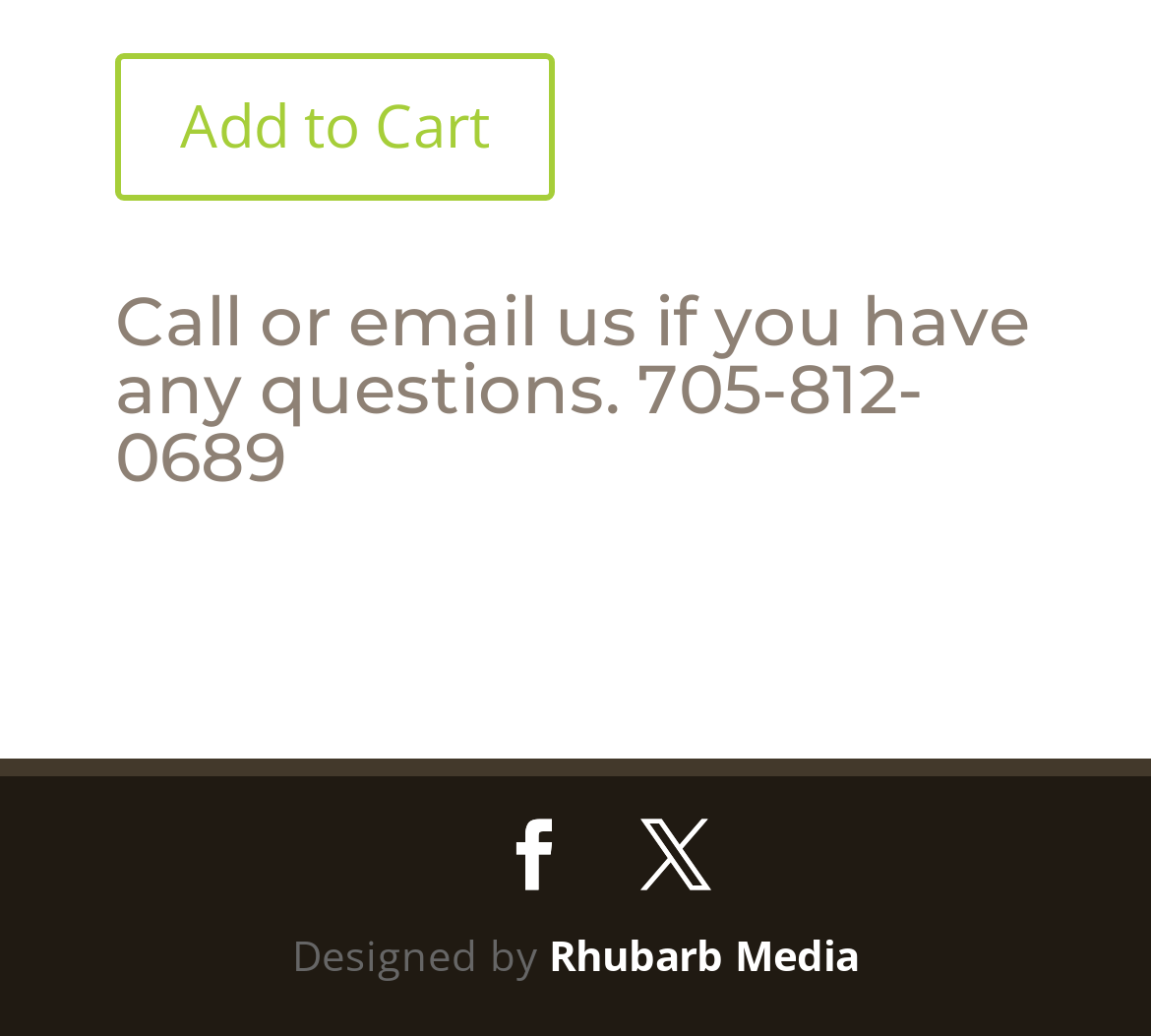Locate the bounding box coordinates of the UI element described by: "Rhubarb Media". The bounding box coordinates should consist of four float numbers between 0 and 1, i.e., [left, top, right, bottom].

[0.477, 0.895, 0.746, 0.949]